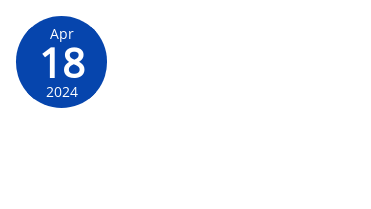What is the year mentioned on the calendar?
Give a detailed and exhaustive answer to the question.

Below the date 'Apr 18', the year '2024' is included, emphasizing that this date is set for the upcoming year.